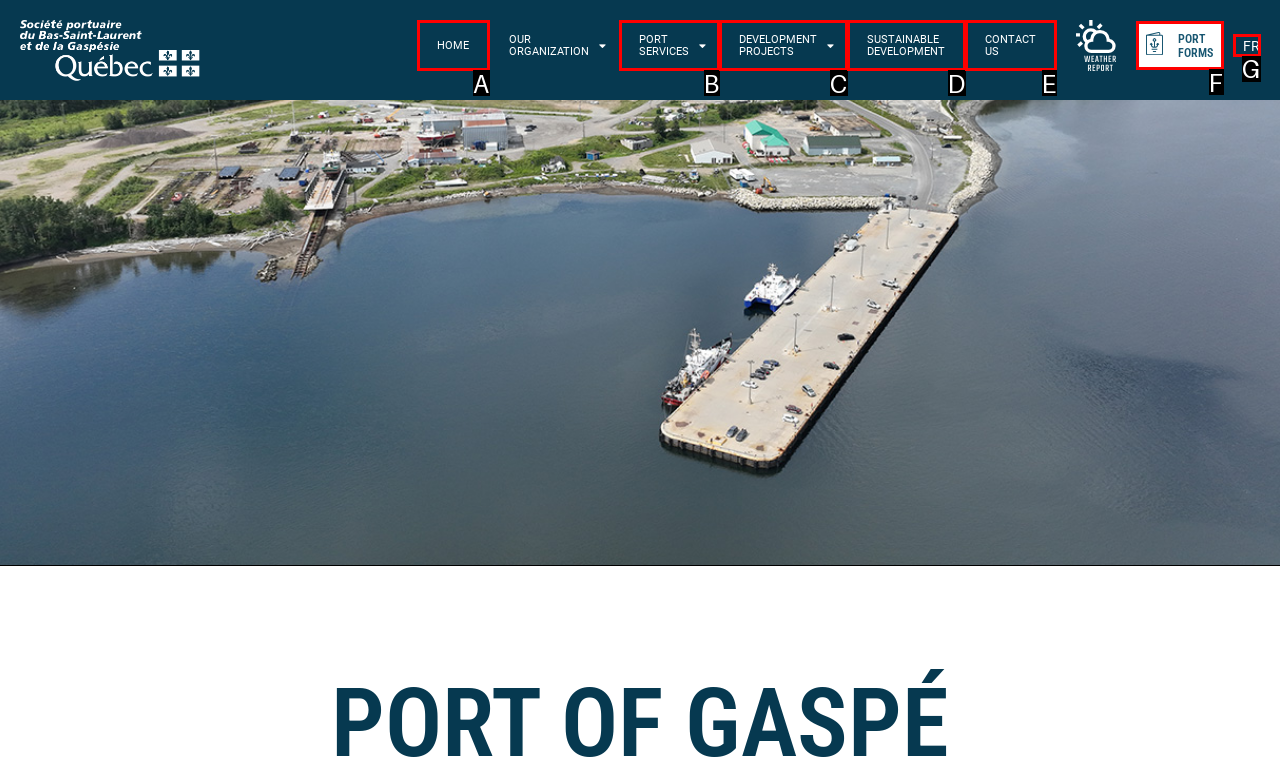Using the element description: Home, select the HTML element that matches best. Answer with the letter of your choice.

A